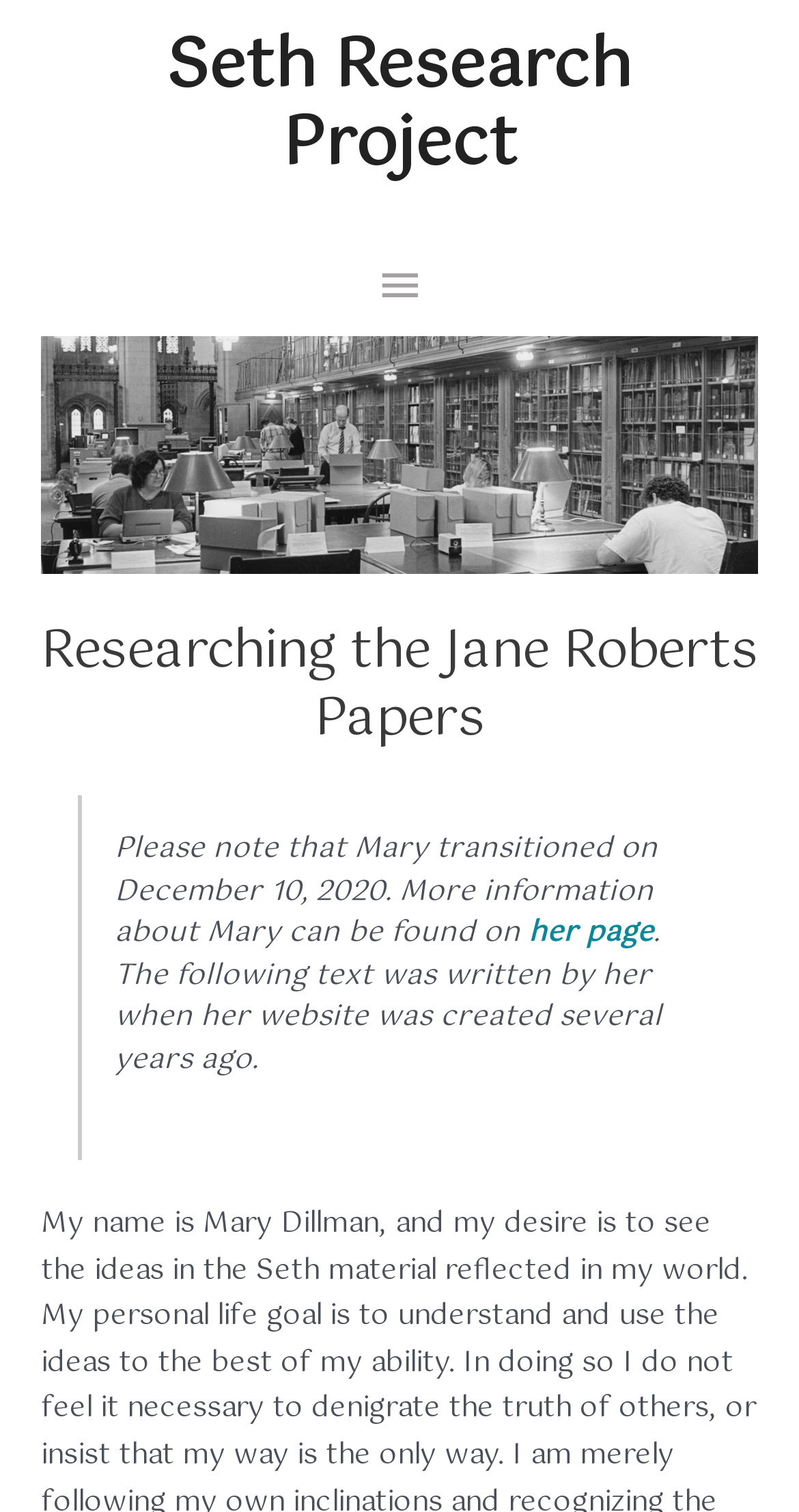Answer in one word or a short phrase: 
What is the main menu expanded?

False